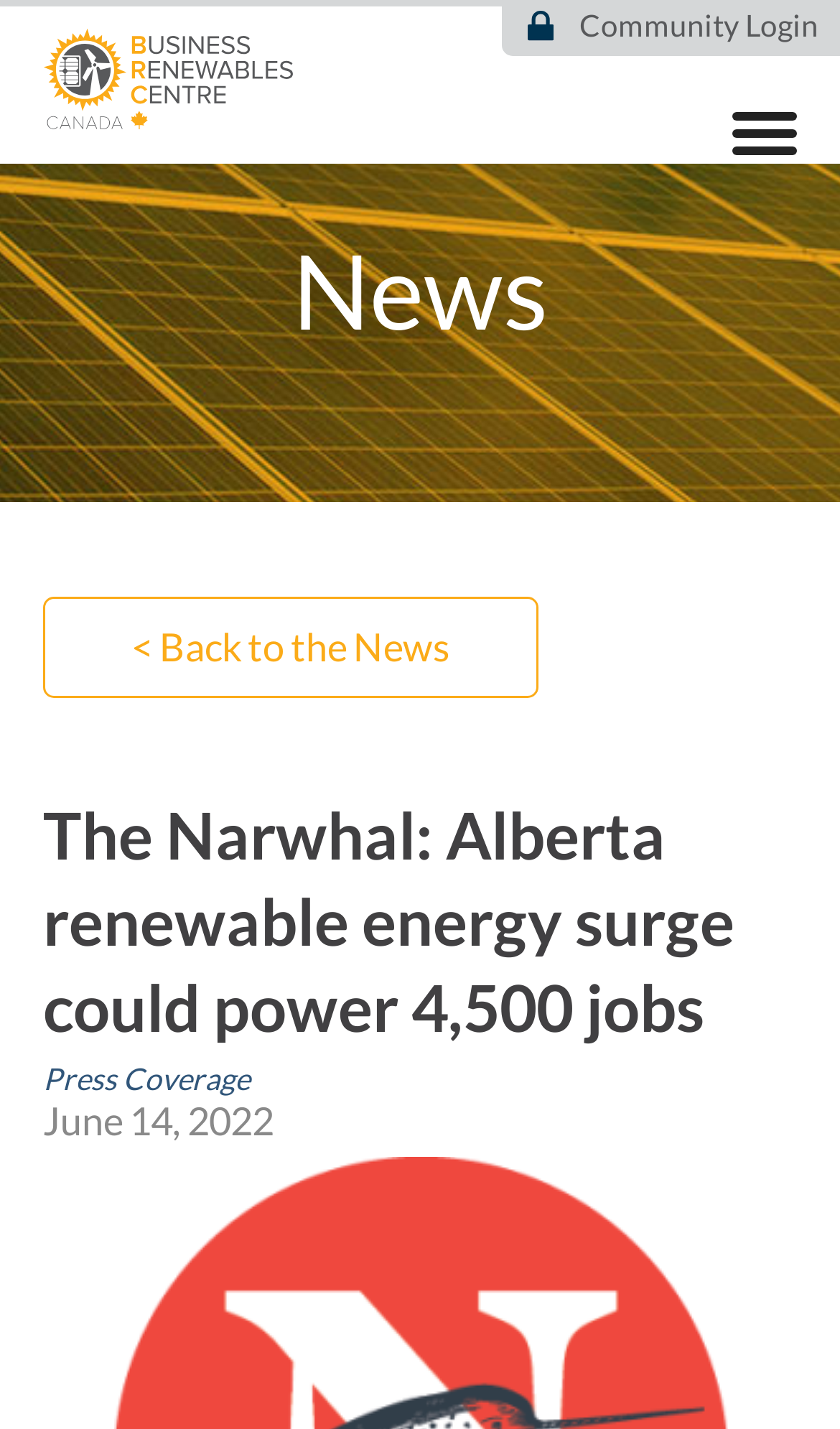Identify the bounding box coordinates of the part that should be clicked to carry out this instruction: "Go to the 'Community Login' page".

[0.69, 0.005, 0.974, 0.03]